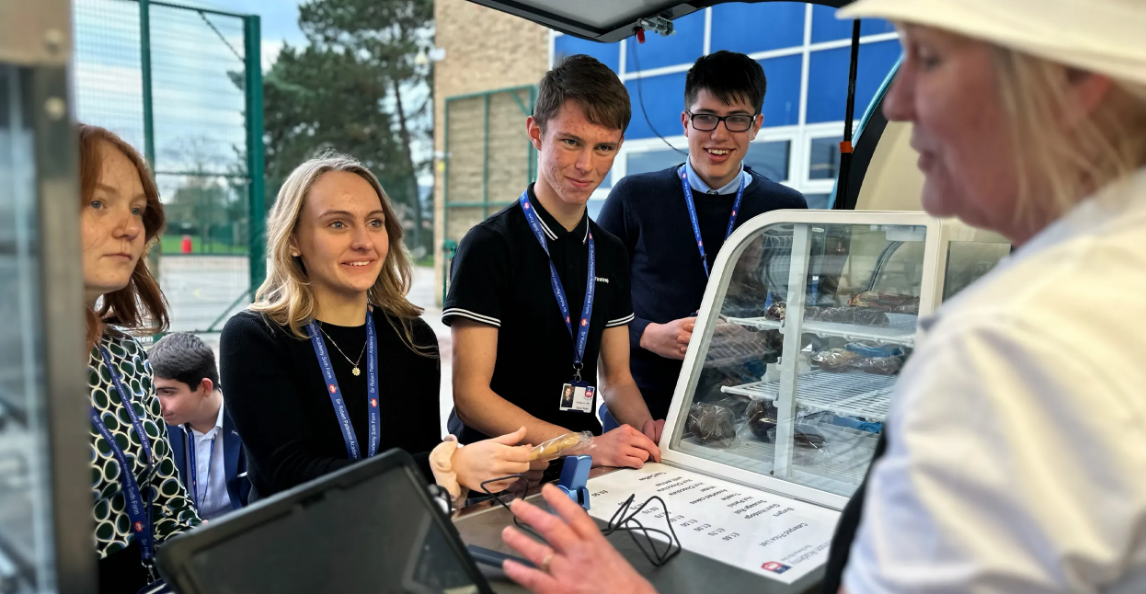Offer a detailed narrative of what is shown in the image.

In a lively outdoor setting, a group of students gather at a catering pod during their break time. The scene captures four students eagerly interacting with a staff member who is serving food. Two female students, one with curly red hair and the other with long blonde hair, display smiles as they anticipate their orders. A boy in a black polo shirt, standing in the center, holds a food item while a classmate in glasses stands beside him, both sharing a moment of enjoyment. The staff member, slightly off to the right, gestures toward the menu, adding a friendly touch to the bustling atmosphere. Behind them, the vibrant school and sports area is visible, enhancing the sense of community and camaraderie among the students enjoying their time outdoors.